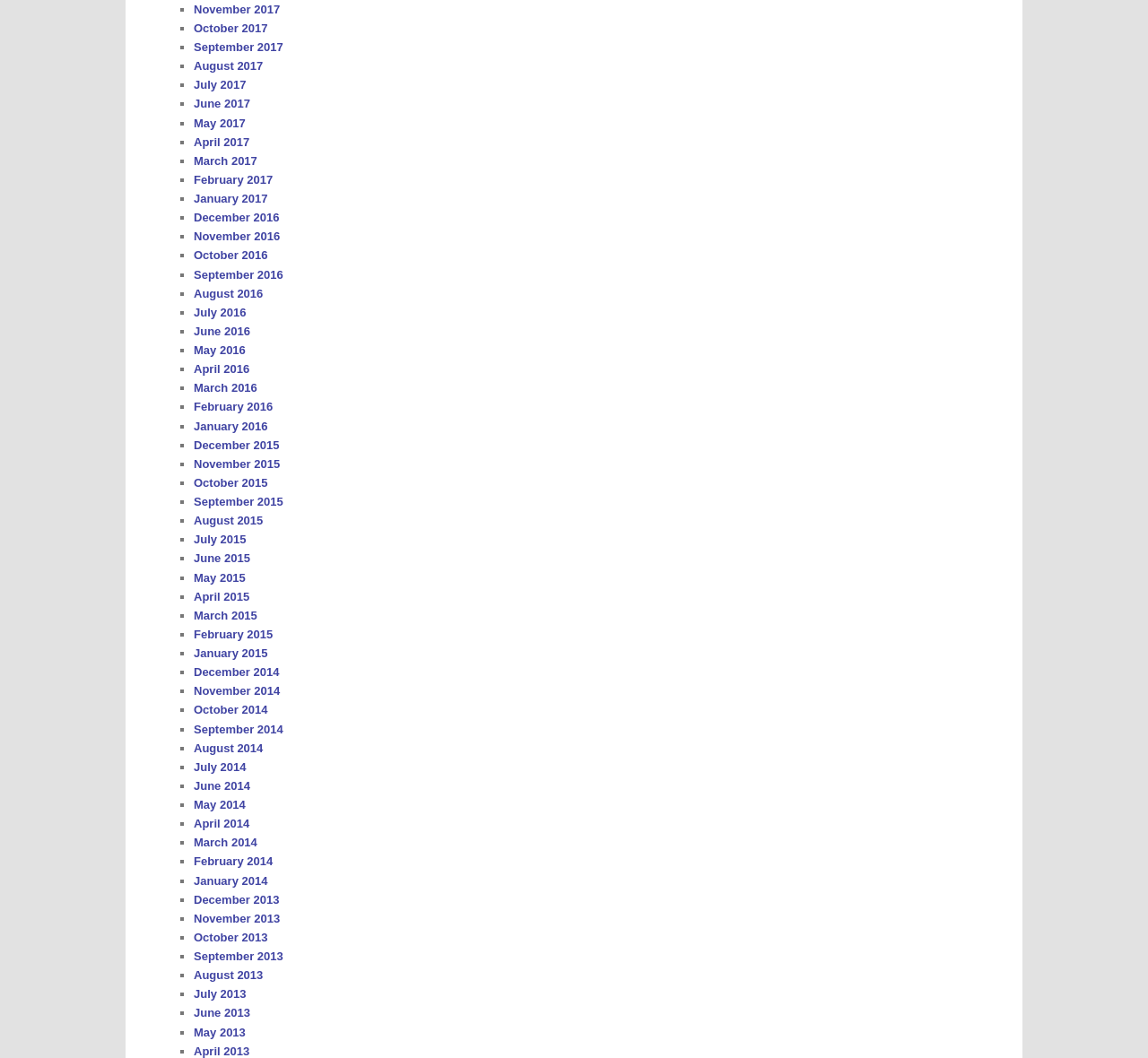Provide the bounding box coordinates for the area that should be clicked to complete the instruction: "View October 2017".

[0.169, 0.02, 0.233, 0.033]